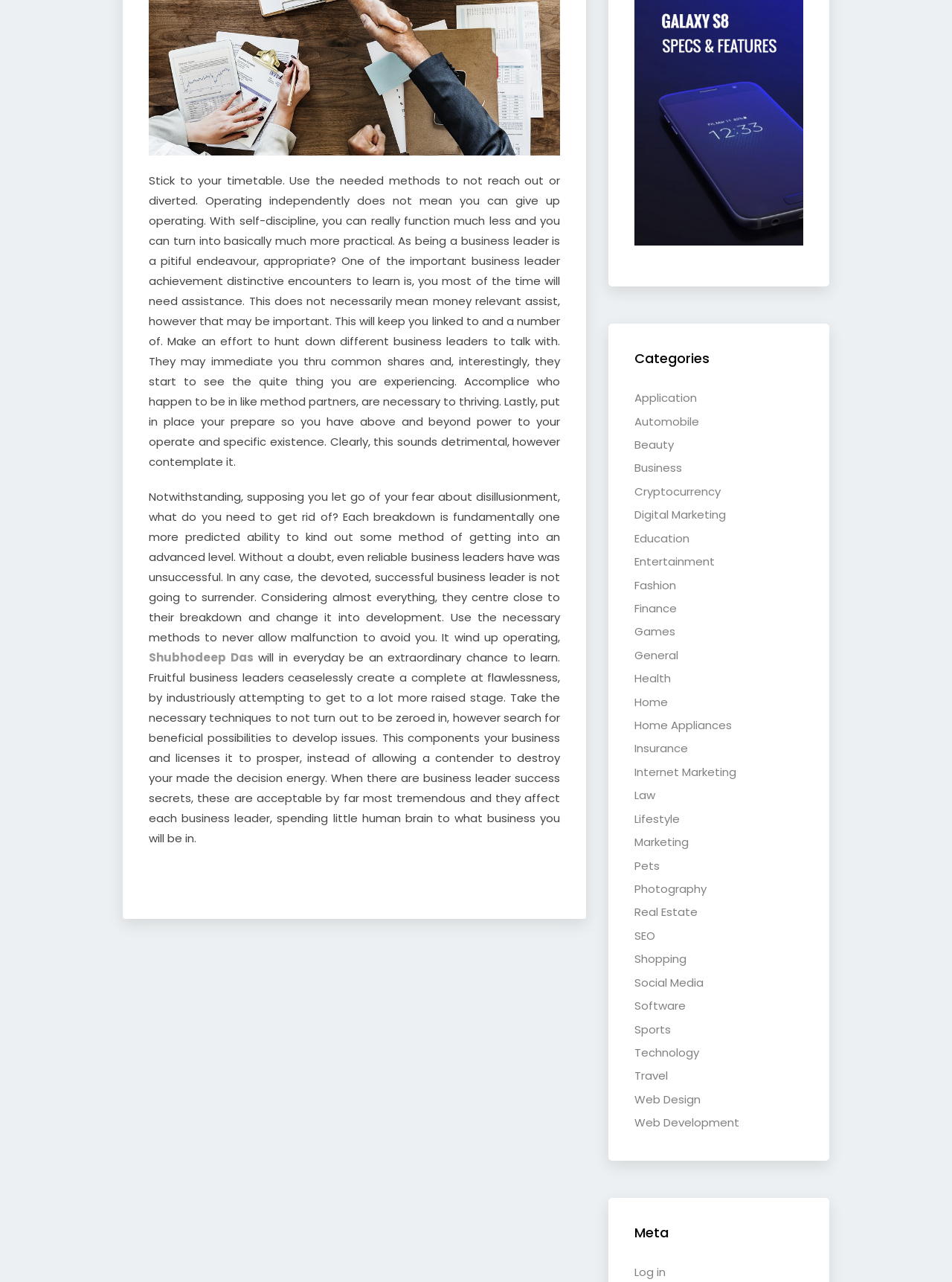Provide a brief response using a word or short phrase to this question:
What is the attitude towards failure in the text?

Positive